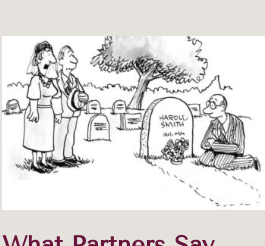Explain the image in detail, mentioning the main subjects and background elements.

The image illustrates a humorous yet poignant comic strip depicting a funeral scene. It features three characters: a woman and a man standing attentively, both dressed in formal attire, and a third person kneeling at a gravestone marked "HAROLD SMITH" with the dates "1940-1994". The kneeling individual appears to be in deep reflection or perhaps expressing sorrow. The background is filled with gravestones and a tree, creating a somber atmosphere, yet the comic style adds a touch of levity to the situation. This image accompanies the heading “What Partners Say About Sex Addiction Therapy,” hinting at the complexities and emotional challenges faced by partners of sex addicts, often leading them to contemplate difficult topics like therapy and loss. The juxtaposition of the grave setting with therapy themes illustrates the serious impact of addiction on relationships and the journey toward understanding and healing.